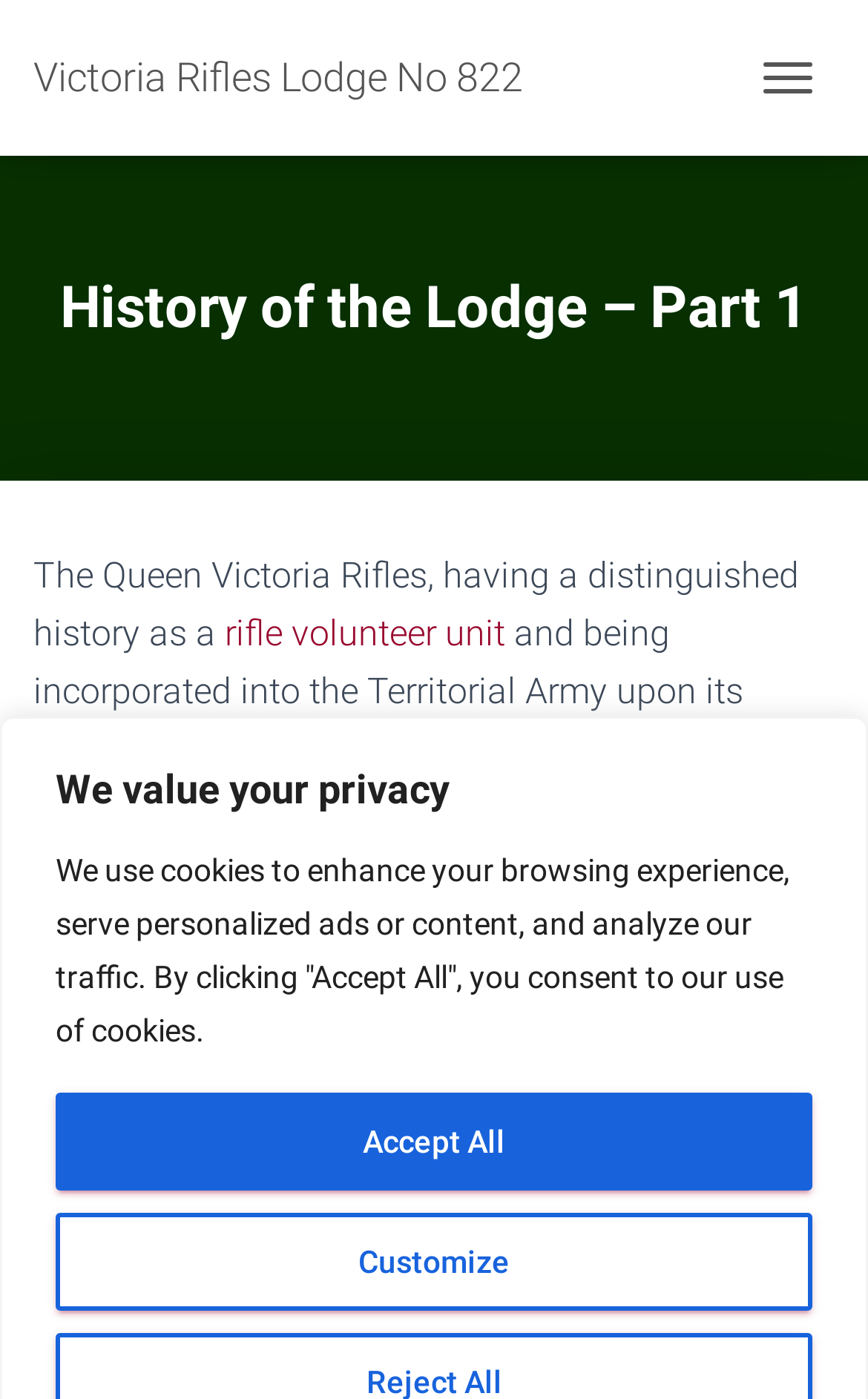Determine the bounding box coordinates of the region that needs to be clicked to achieve the task: "Search for products".

None